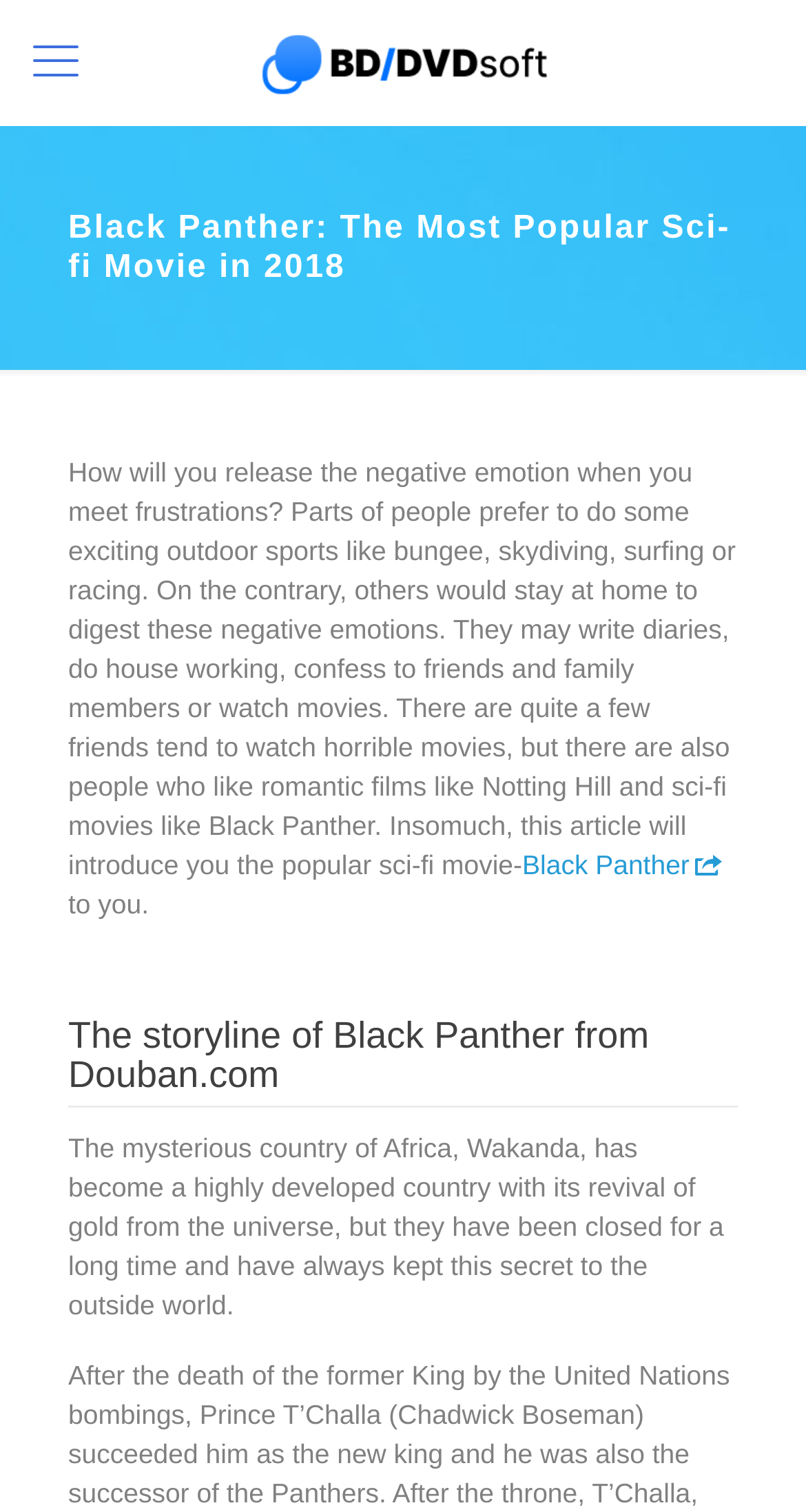Please provide a comprehensive answer to the question below using the information from the image: What is the country where the story of Black Panther takes place?

According to the text, the storyline of Black Panther is about the mysterious country of Africa, Wakanda, which has become a highly developed country with its revival of gold from the universe.